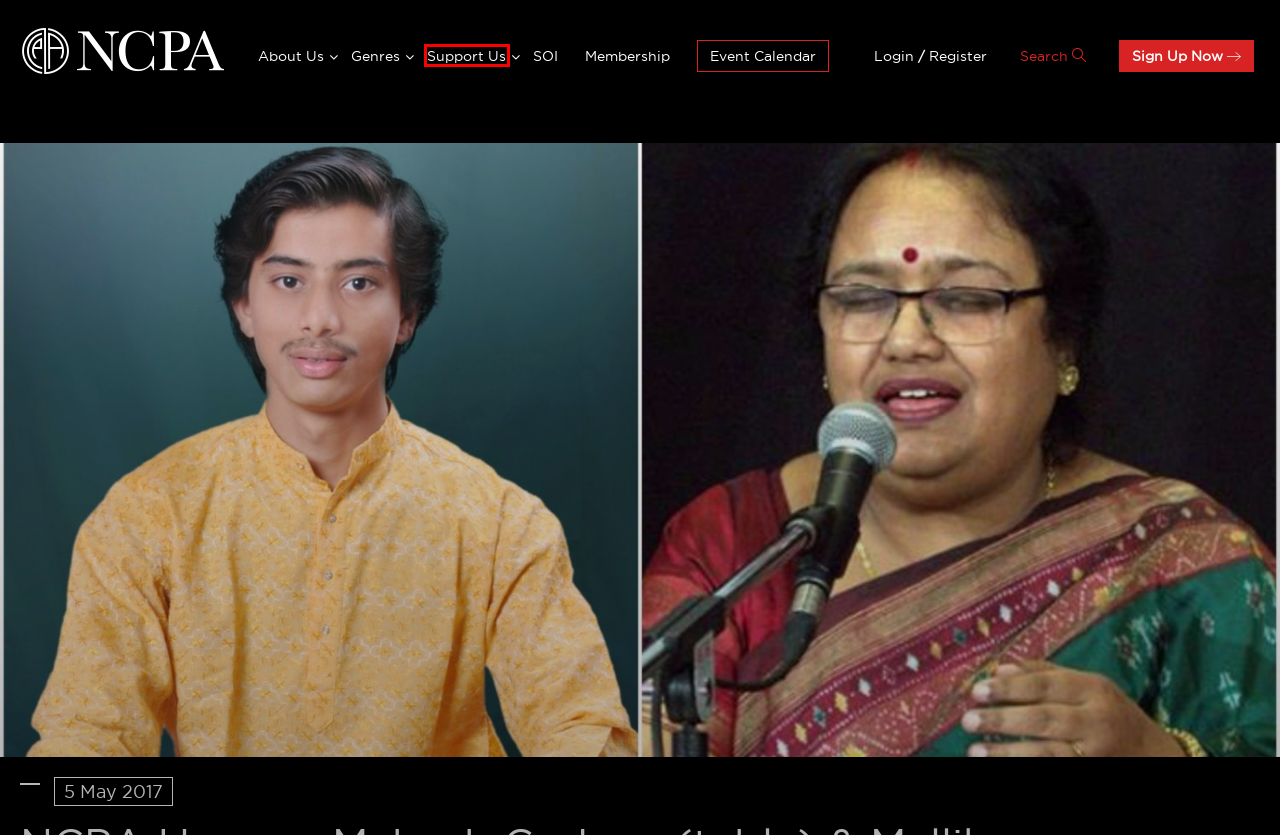Inspect the provided webpage screenshot, concentrating on the element within the red bounding box. Select the description that best represents the new webpage after you click the highlighted element. Here are the candidates:
A. Knowledge Centre Landing Page - NCPA
B. Symphony Orchestra of India - NCPA
C. Support Us - NCPA
D. About Us - NCPA
E. Support Us Membership - NCPA
F. Event Calendar - NCPA
G. Plan A Visit - NCPA
H. Search page - NCPA

C